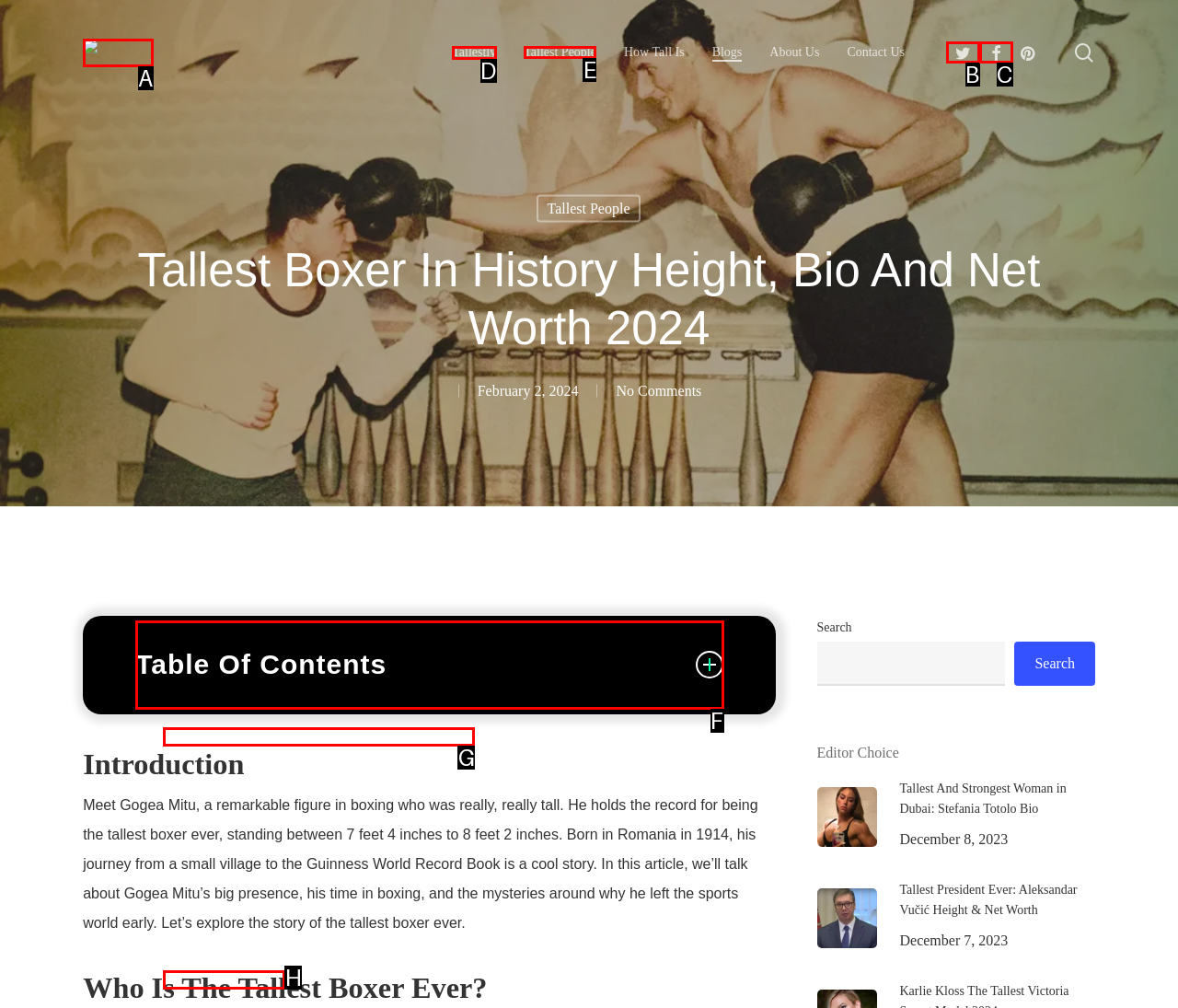Tell me which letter corresponds to the UI element that will allow you to Click on the link to know more about the tallest people. Answer with the letter directly.

E